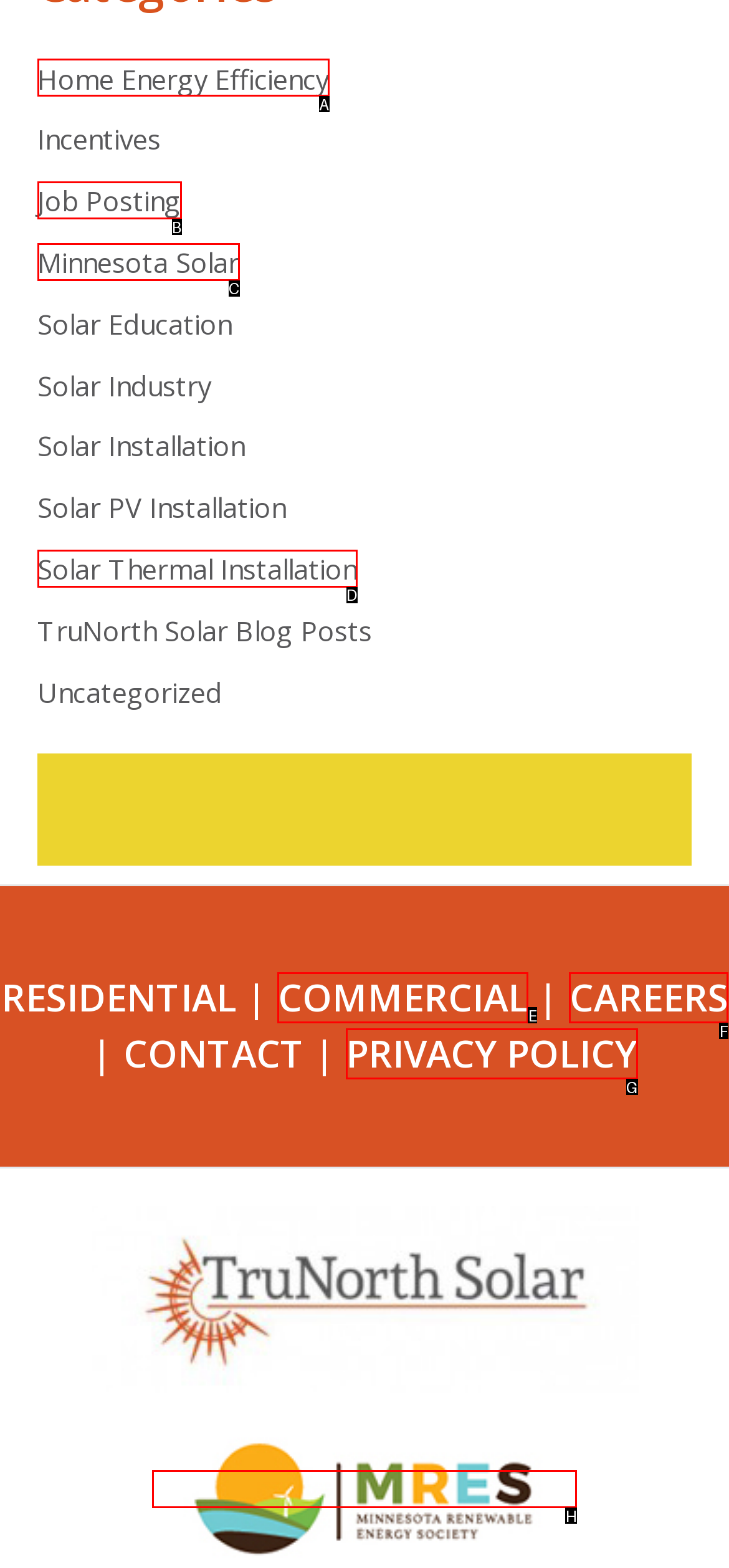Identify the letter that best matches this UI element description: COMMERCIAL
Answer with the letter from the given options.

E